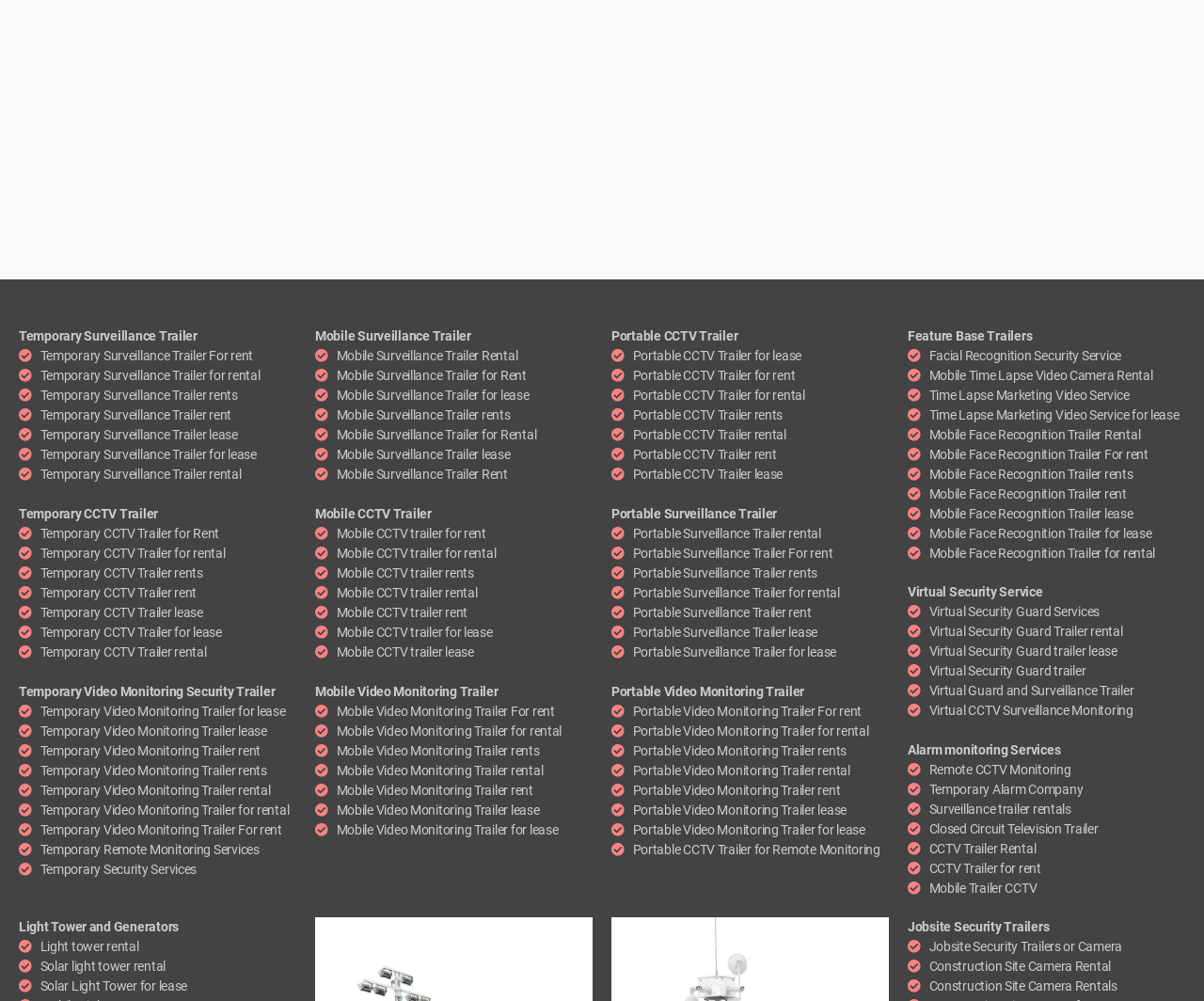Locate the bounding box coordinates of the clickable region necessary to complete the following instruction: "View Mobile Surveillance Trailer Rental". Provide the coordinates in the format of four float numbers between 0 and 1, i.e., [left, top, right, bottom].

[0.262, 0.345, 0.492, 0.365]